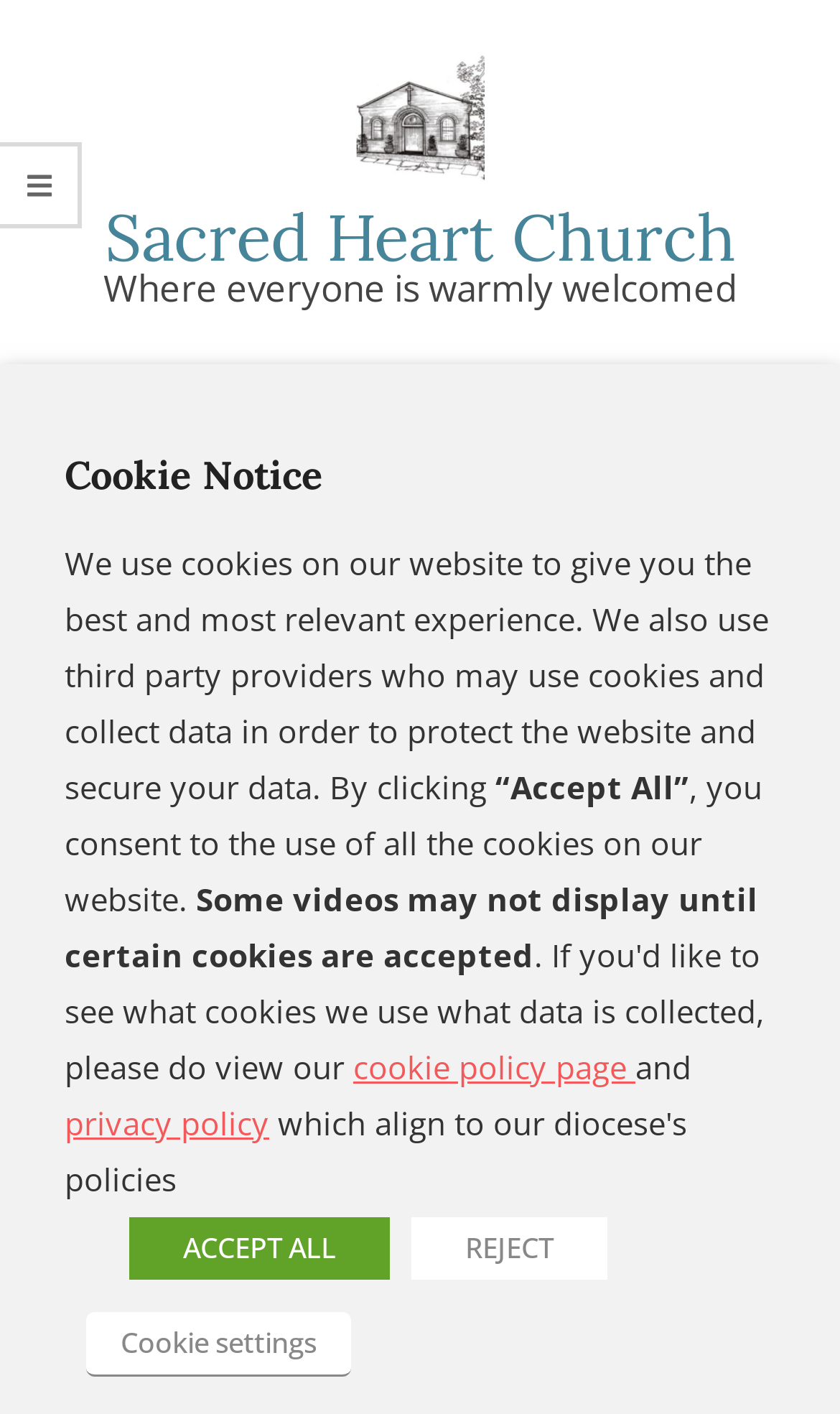Observe the image and answer the following question in detail: What is the name of the church?

I found the answer by looking at the link element with the text 'Sacred Heart Hook Catholic Church' at the top of the webpage, which suggests that it is the name of the church.